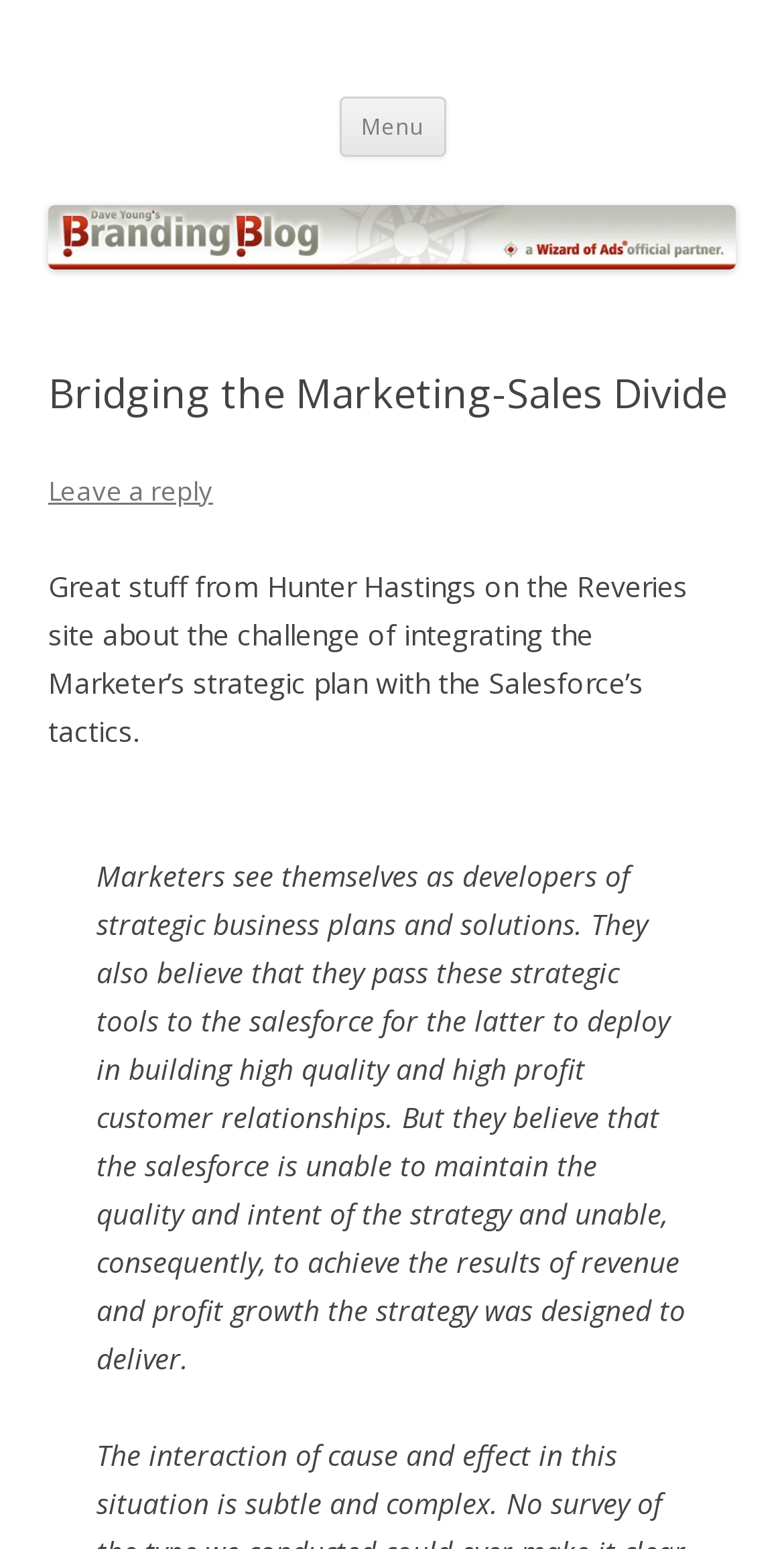Describe the webpage meticulously, covering all significant aspects.

The webpage is titled "Bridging the Marketing-Sales Divide" and is part of the "BrandingBlog by Dave Young" website. At the top-left corner, there is a heading with the blog's name, accompanied by a link and an image with the same name. Below this, there is a heading that describes the blog's focus on marketing advice and advertising strategy for local business owners.

To the right of the top-left corner, there is a button labeled "Menu". Next to it, there is a link that allows users to "Skip to content". Below the top section, there is a large heading that displays the title of the current article, "Bridging the Marketing-Sales Divide".

The main content of the webpage is a passage of text that discusses the challenges of integrating marketers' strategic plans with Salesforce's tactics. The text explains that marketers see themselves as developers of strategic business plans, but they believe that the salesforce is unable to maintain the quality and intent of the strategy, leading to unsuccessful revenue and profit growth.

There are two links on the page: one at the top-left corner that leads to the blog's homepage, and another below the main heading that allows users to "Leave a reply".